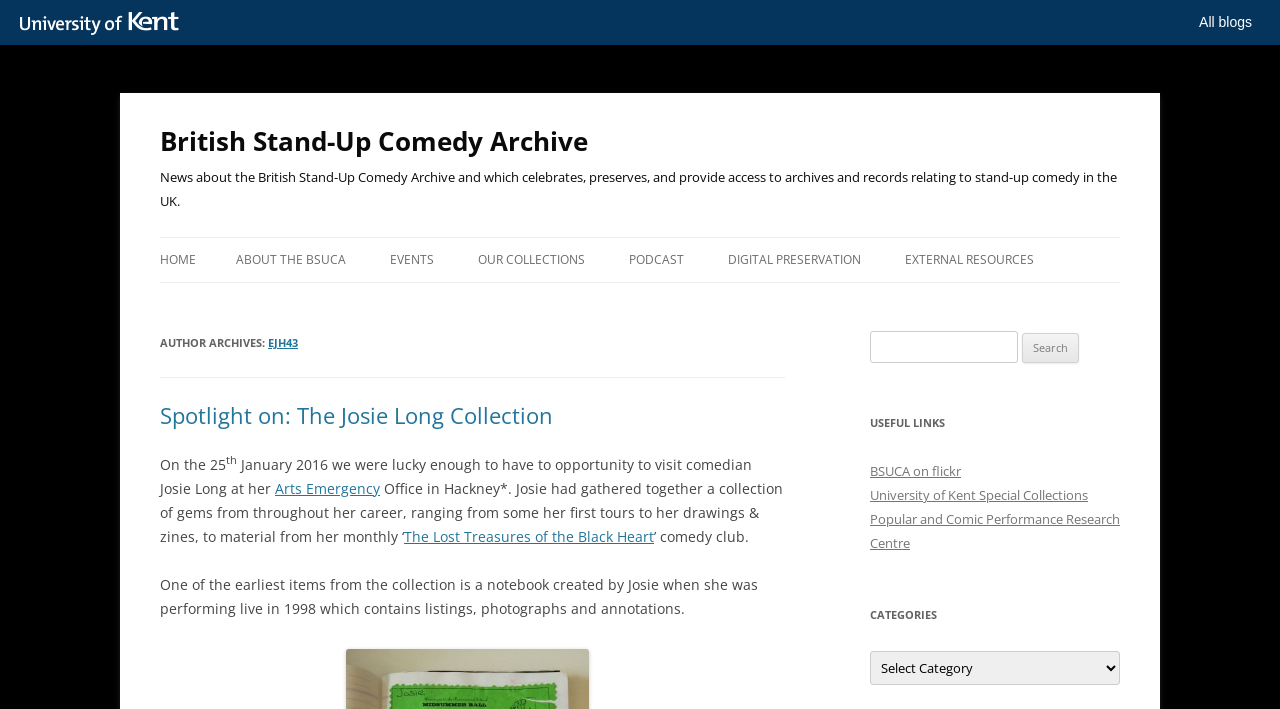What is the purpose of the search bar?
Using the image as a reference, answer with just one word or a short phrase.

To search the archive